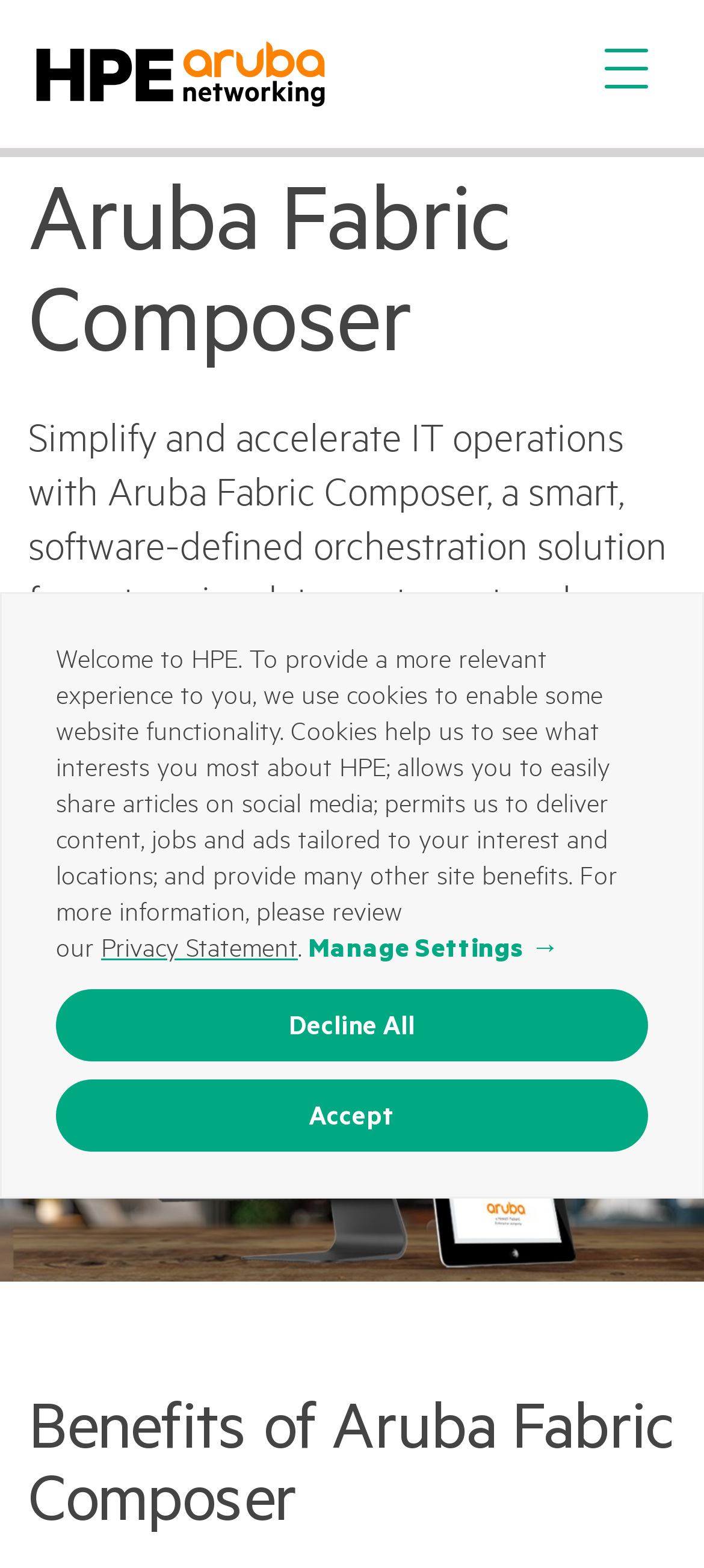Please extract the title of the webpage.

Aruba Fabric Composer